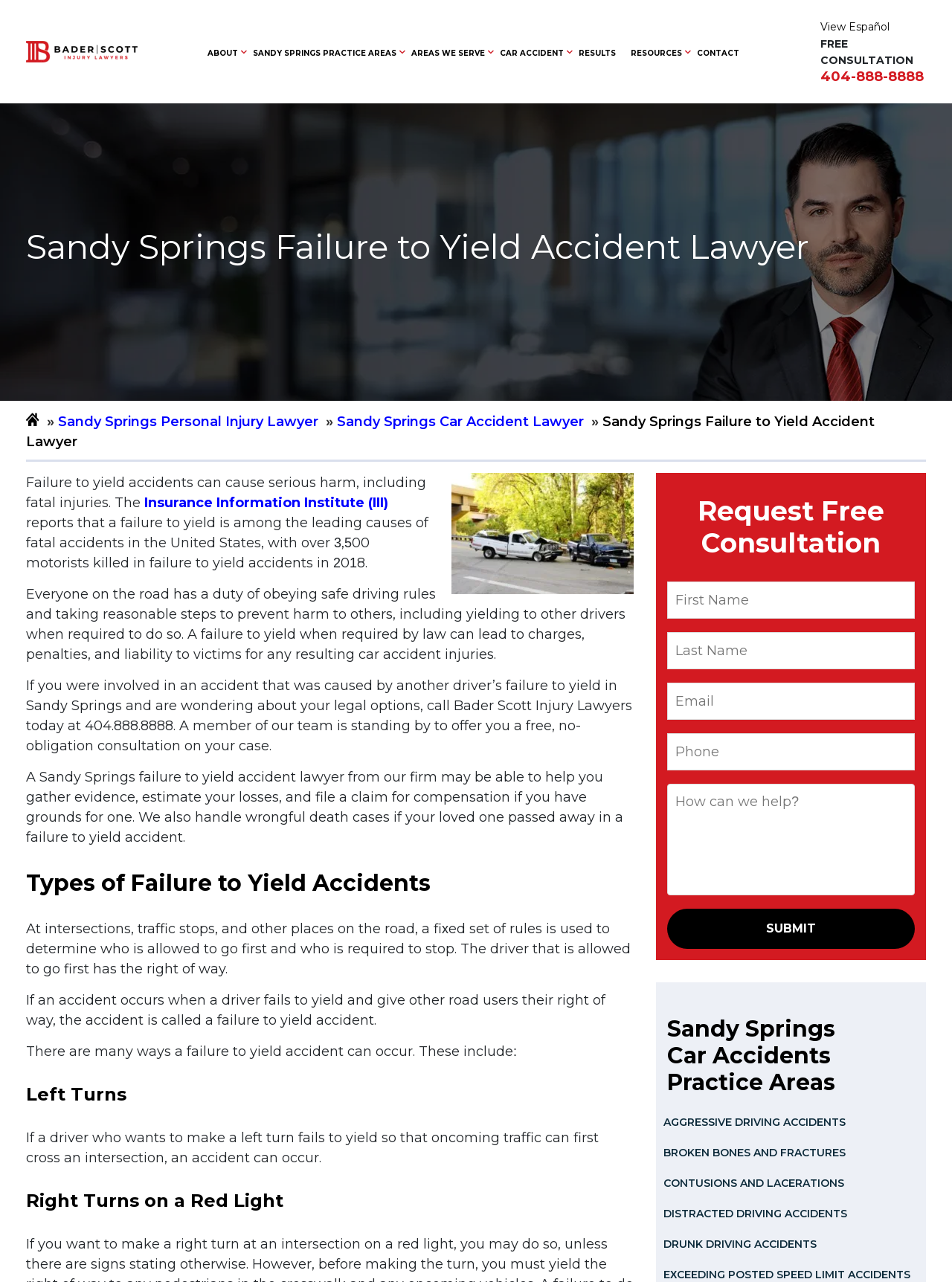Identify the bounding box coordinates for the region to click in order to carry out this instruction: "Submit the request for free consultation". Provide the coordinates using four float numbers between 0 and 1, formatted as [left, top, right, bottom].

[0.701, 0.709, 0.961, 0.74]